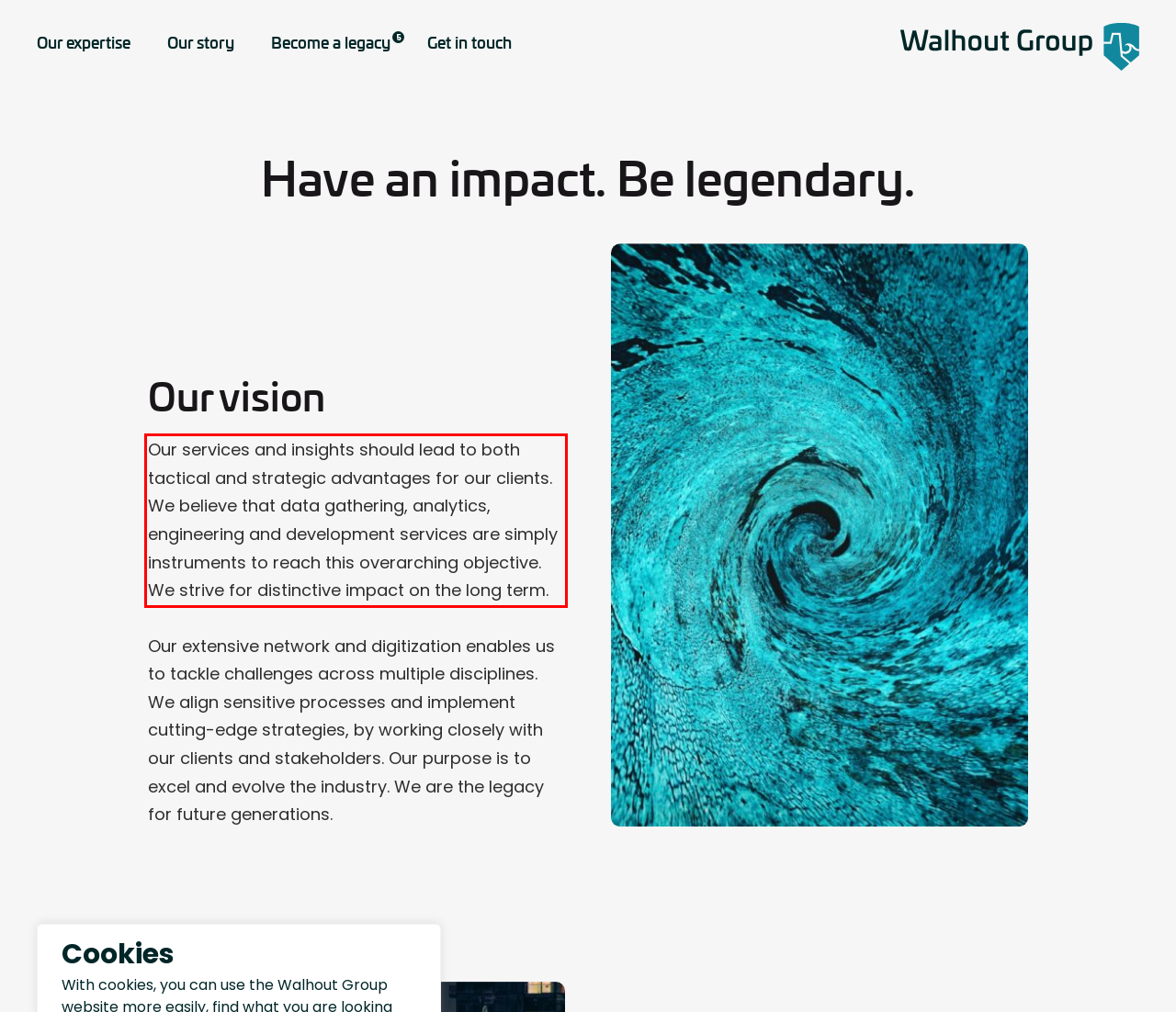With the provided screenshot of a webpage, locate the red bounding box and perform OCR to extract the text content inside it.

Our services and insights should lead to both tactical and strategic advantages for our clients. We believe that data gathering, analytics, engineering and development services are simply instruments to reach this overarching objective. We strive for distinctive impact on the long term.